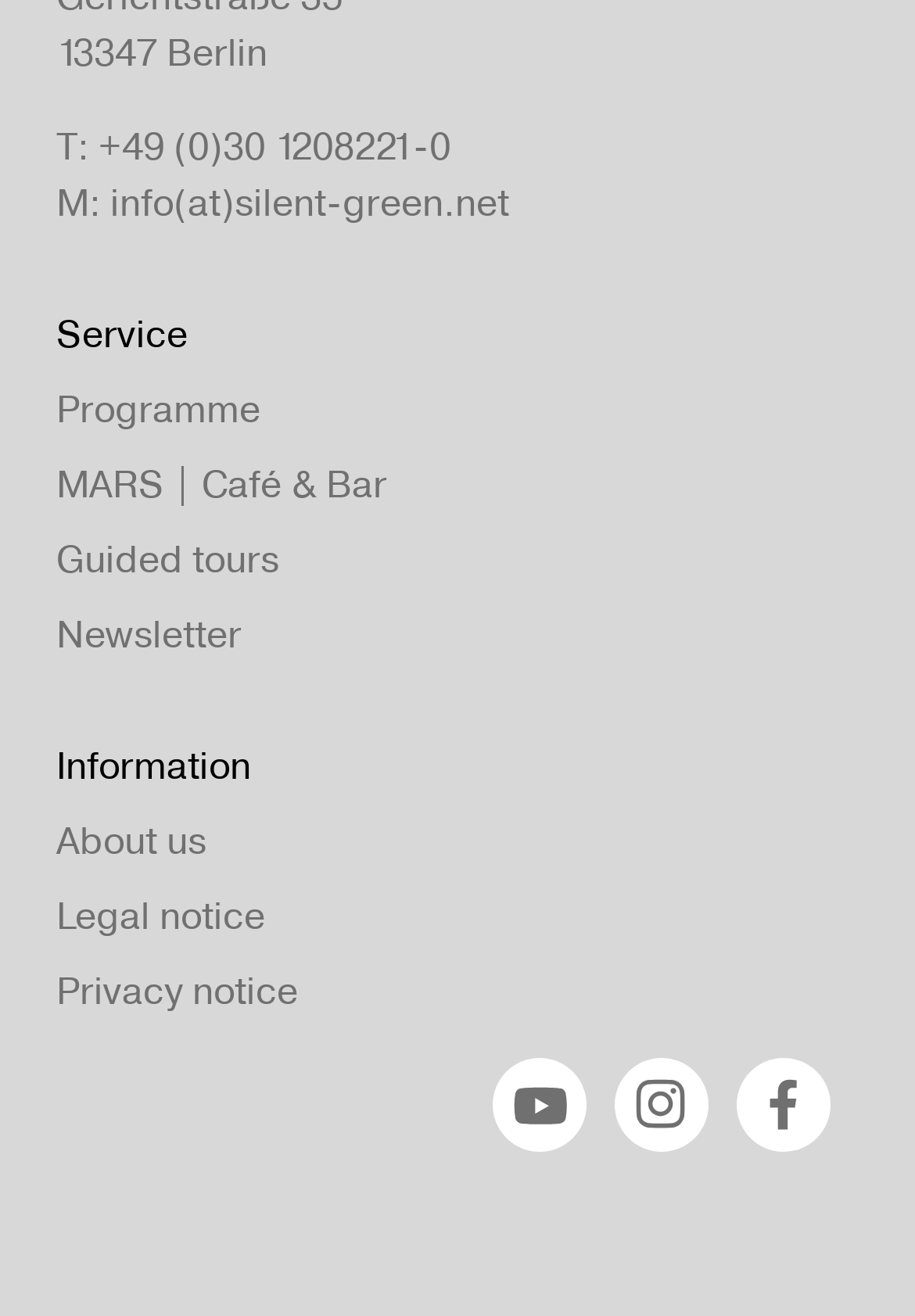Please locate the bounding box coordinates of the region I need to click to follow this instruction: "Read the privacy notice".

[0.062, 0.737, 0.326, 0.771]